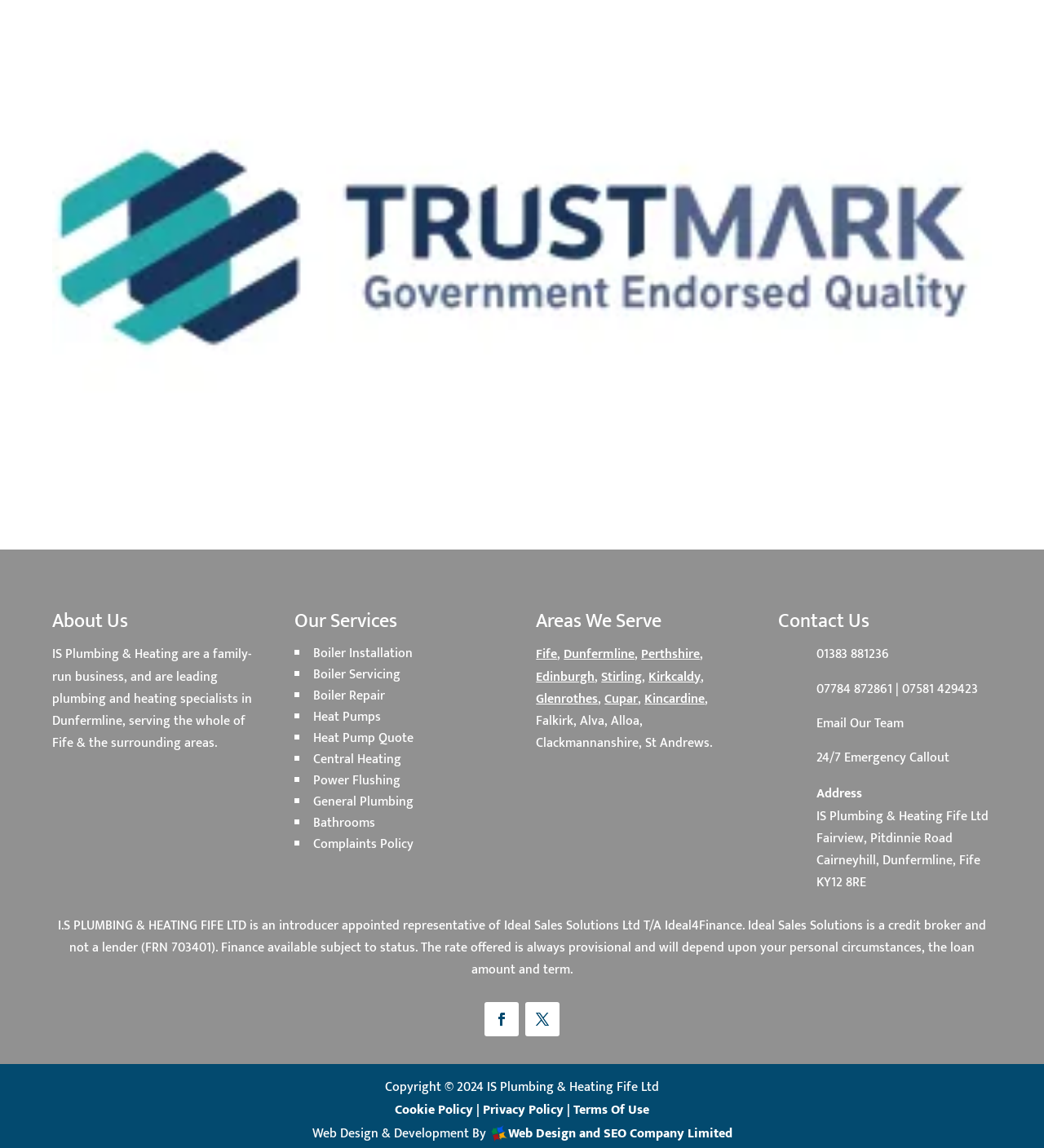Locate the UI element described by Boiler Installation and provide its bounding box coordinates. Use the format (top-left x, top-left y, bottom-right x, bottom-right y) with all values as floating point numbers between 0 and 1.

[0.3, 0.56, 0.395, 0.579]